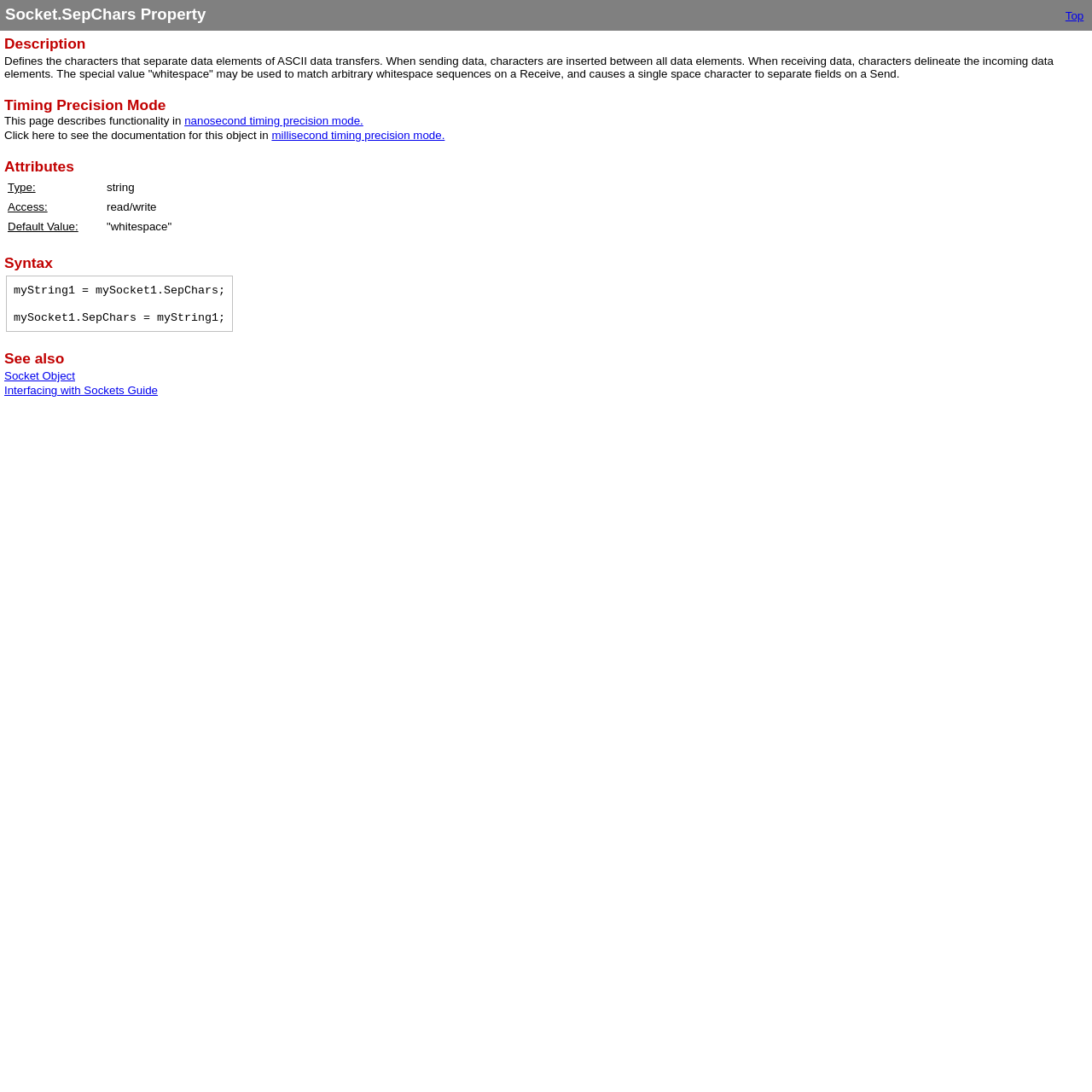What is the related guide for SepChars?
Please answer the question as detailed as possible based on the image.

The related guide for SepChars can be found in the See also section, where it is specified as a link to 'Interfacing with Sockets Guide'.